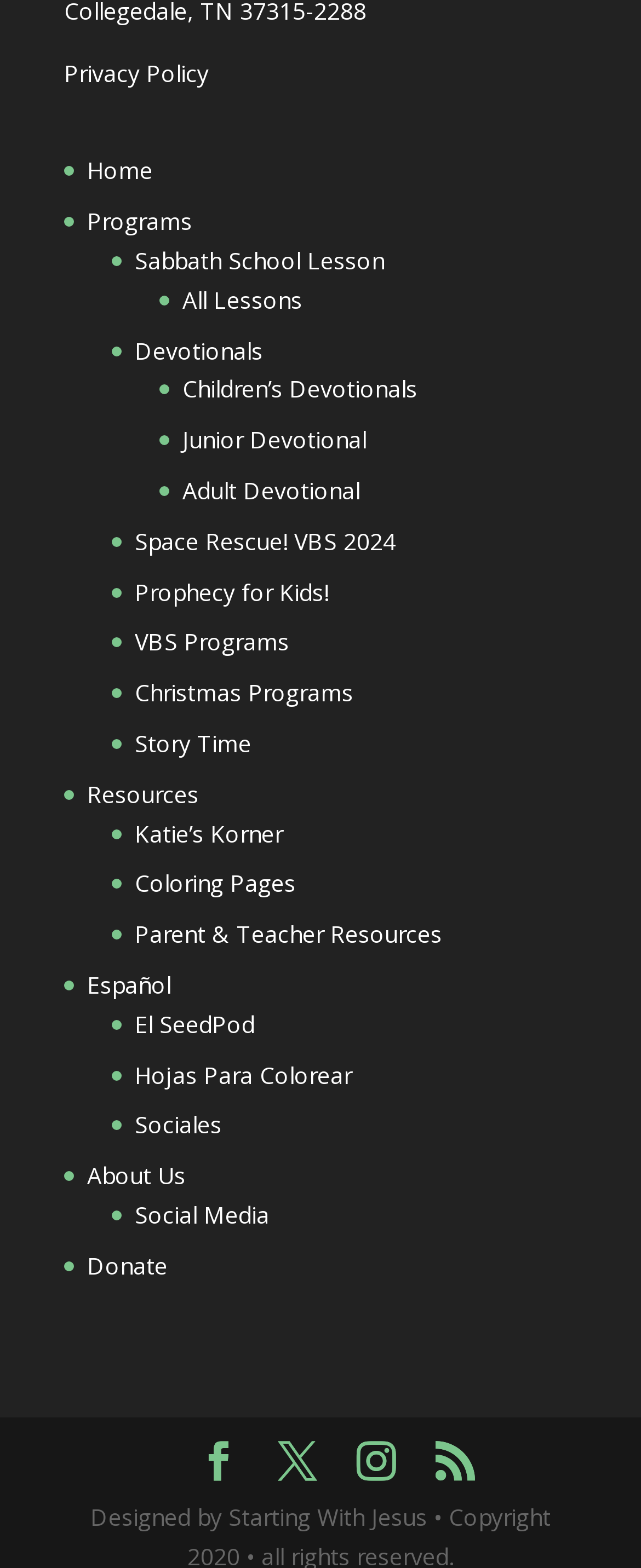How many devotional links are there?
Please give a well-detailed answer to the question.

There are four devotional links on the webpage: 'Devotionals', 'Children’s Devotionals', 'Junior Devotional', and 'Adult Devotional'. These links are grouped together vertically, indicating they are related to devotionals.